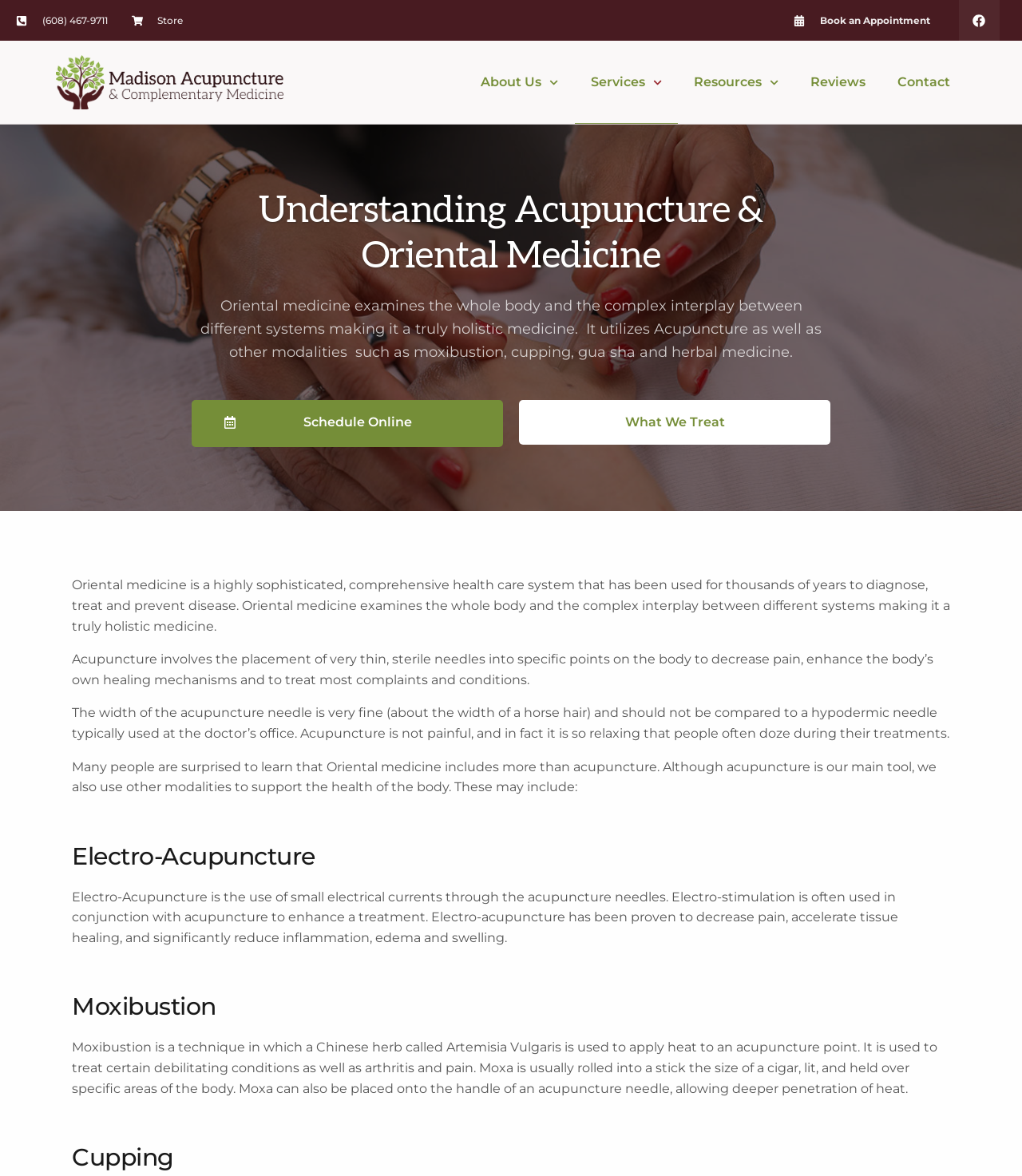Locate the bounding box coordinates of the element that needs to be clicked to carry out the instruction: "Read reviews". The coordinates should be given as four float numbers ranging from 0 to 1, i.e., [left, top, right, bottom].

[0.777, 0.035, 0.862, 0.105]